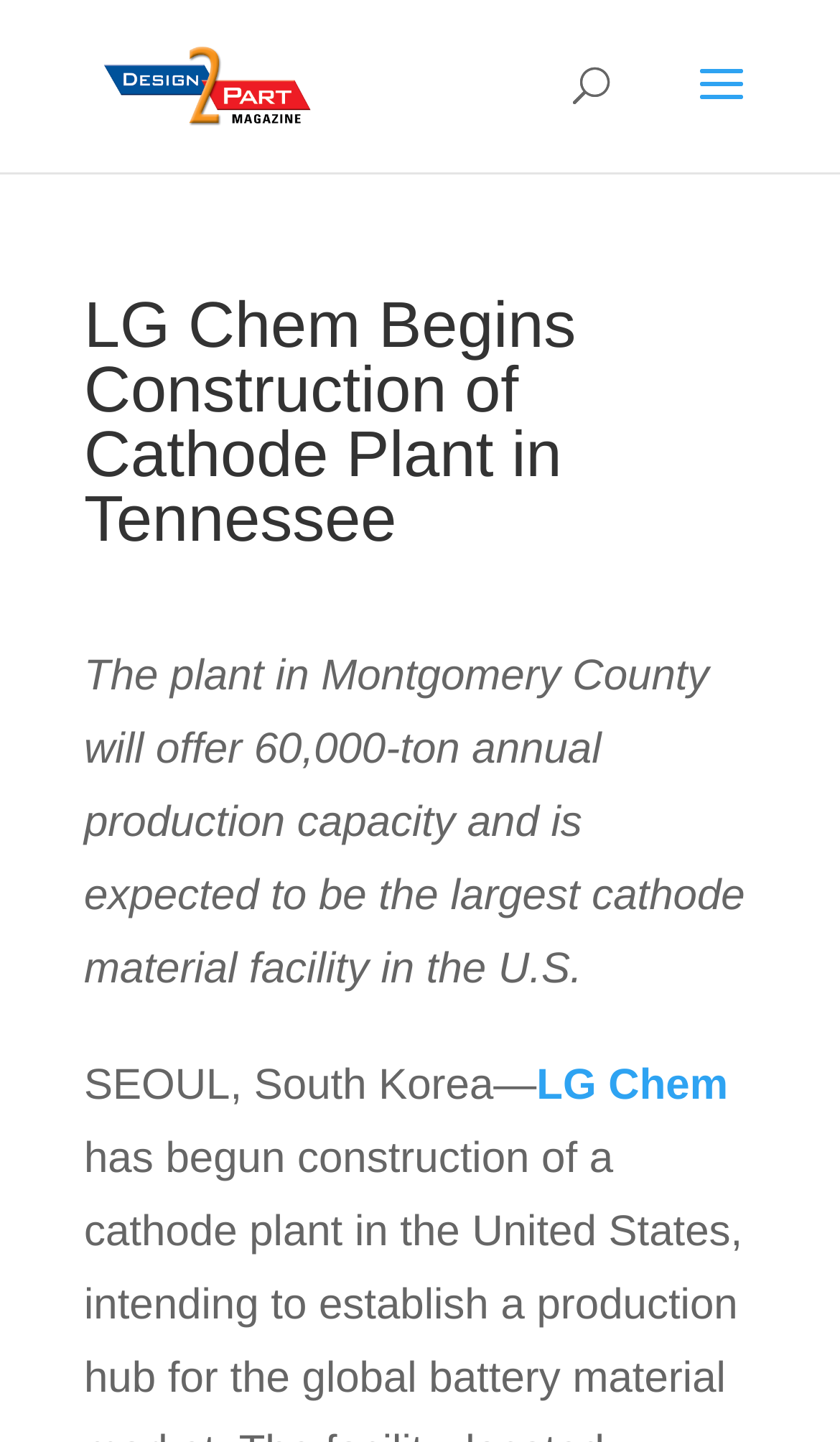Carefully examine the image and provide an in-depth answer to the question: What is the annual production capacity of the plant?

The webpage states that the plant in Montgomery County will offer 60,000-ton annual production capacity and is expected to be the largest cathode material facility in the U.S.